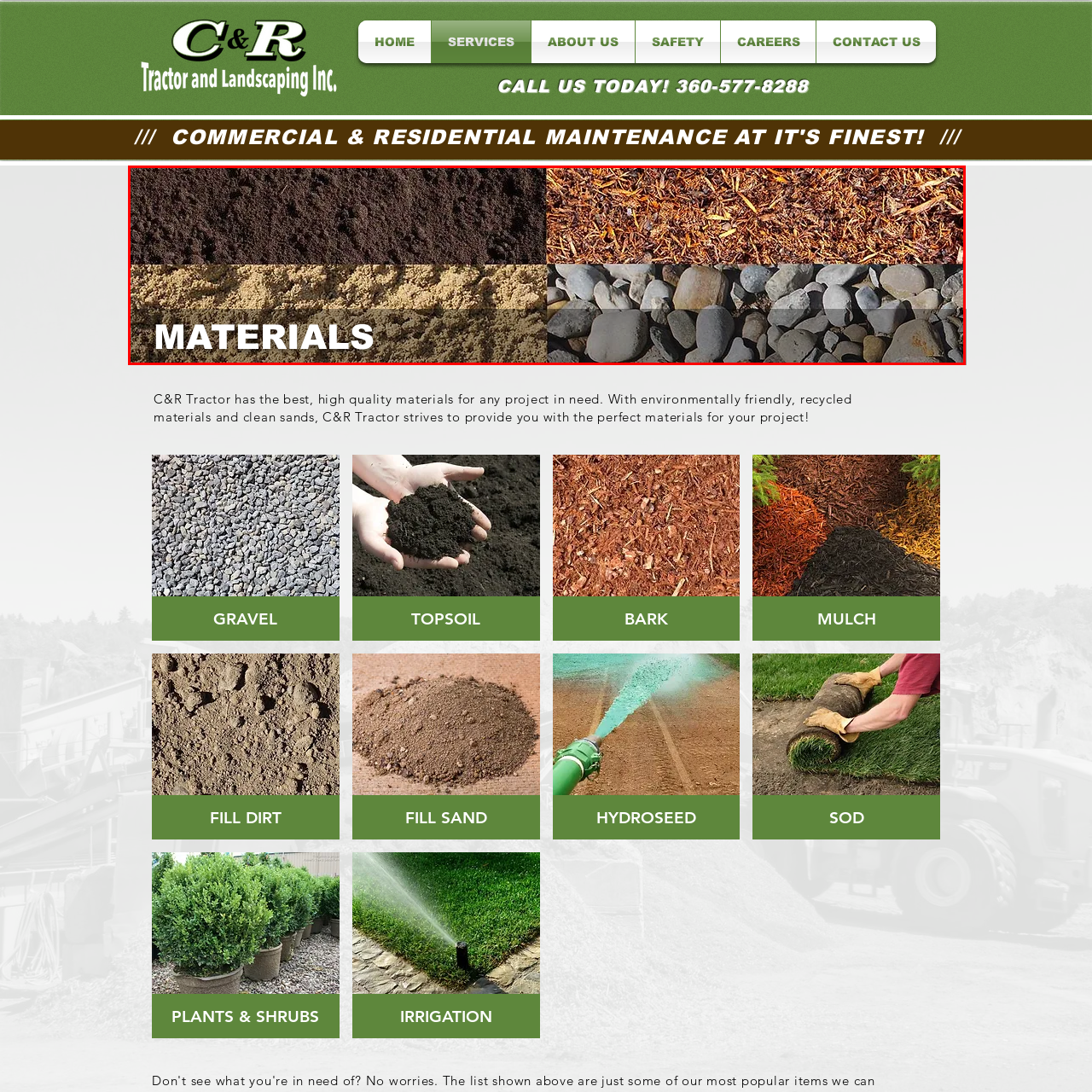Please analyze the image enclosed within the red bounding box and provide a comprehensive answer to the following question based on the image: What is the purpose of the vibrant mulch?

The second section of the grid format displays a vibrant mulch, which not only adds aesthetic appeal to landscaping projects but also provides moisture retention, making it a functional and visually pleasing option.